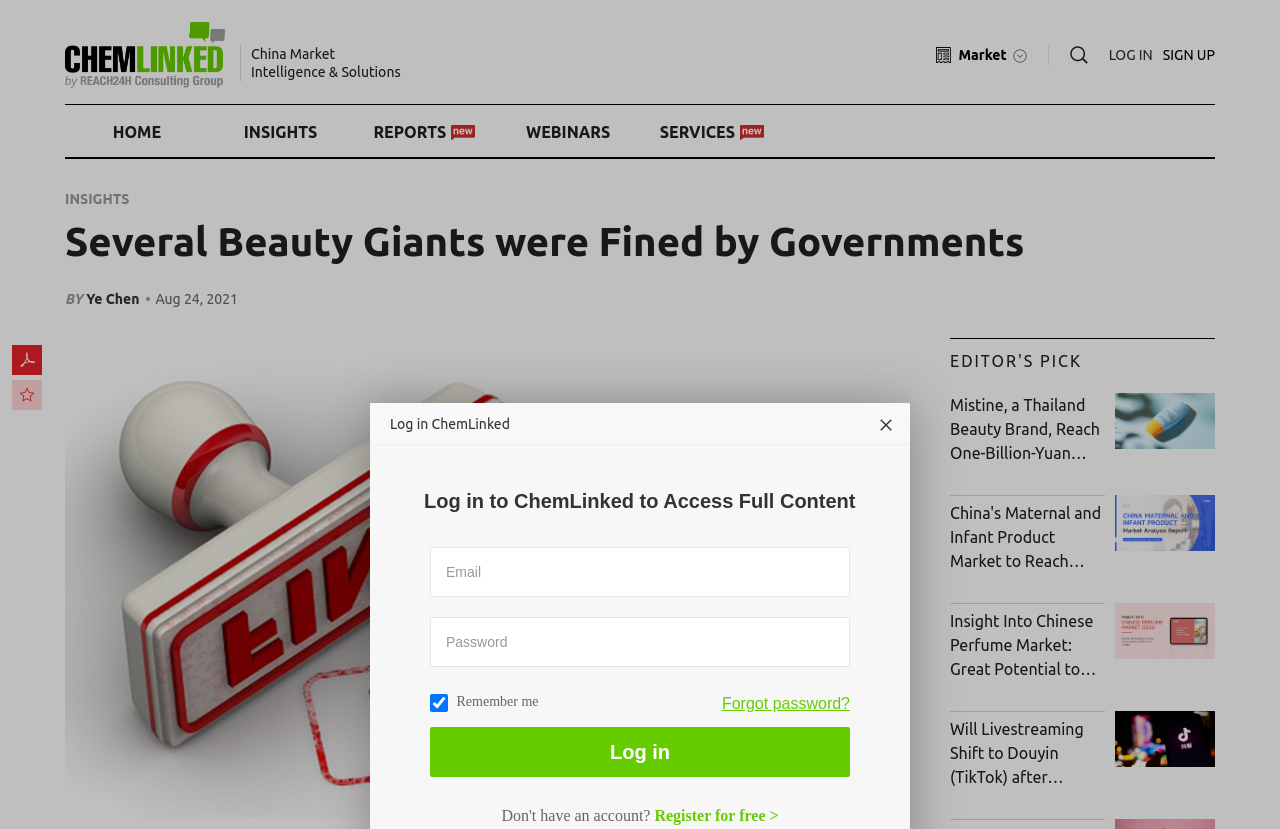Determine the bounding box coordinates for the region that must be clicked to execute the following instruction: "Check the news about Several Beauty Giants were Fined by Governments".

[0.051, 0.264, 0.8, 0.318]